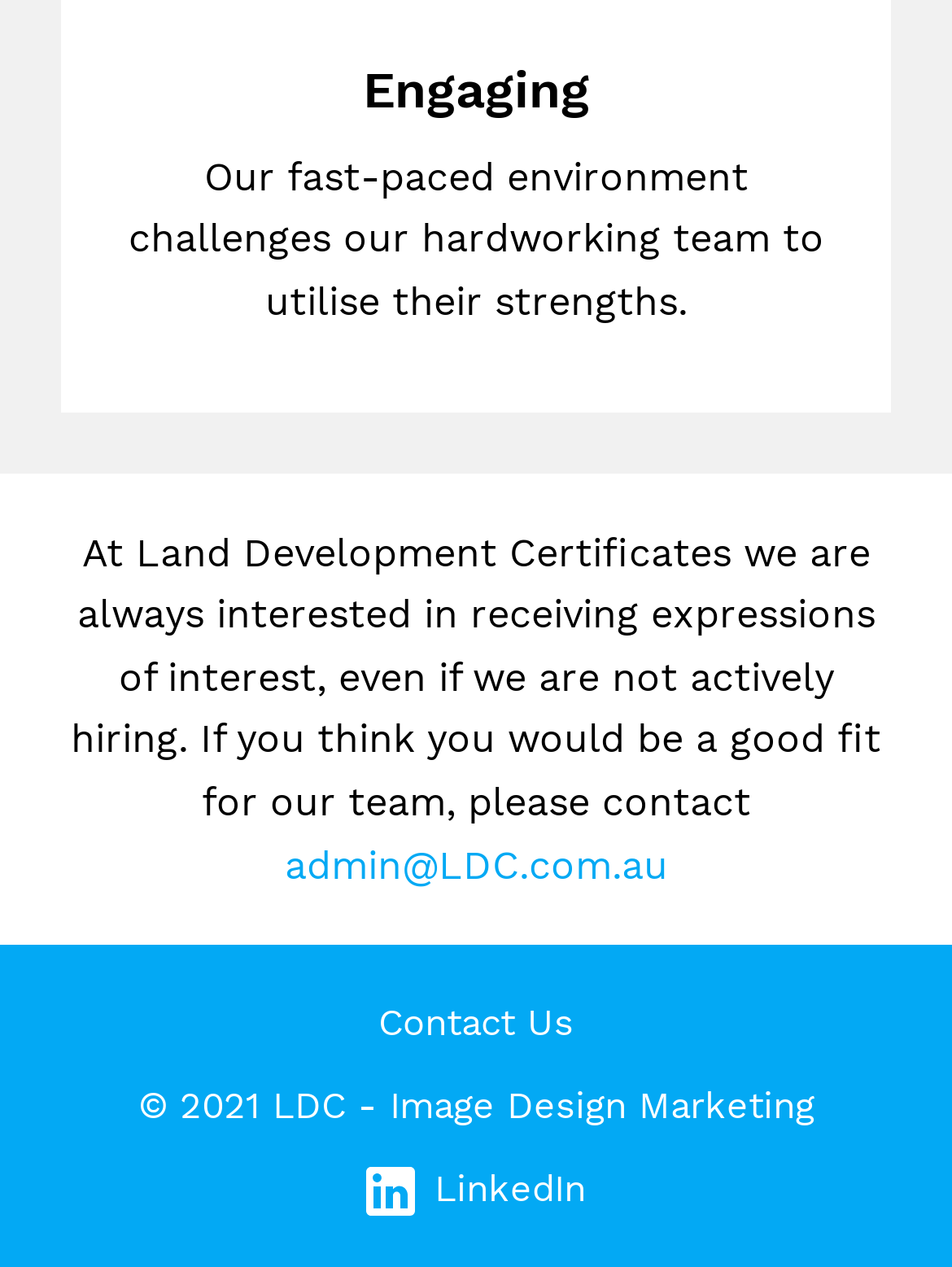Refer to the element description Contact Us and identify the corresponding bounding box in the screenshot. Format the coordinates as (top-left x, top-left y, bottom-right x, bottom-right y) with values in the range of 0 to 1.

[0.397, 0.79, 0.603, 0.825]